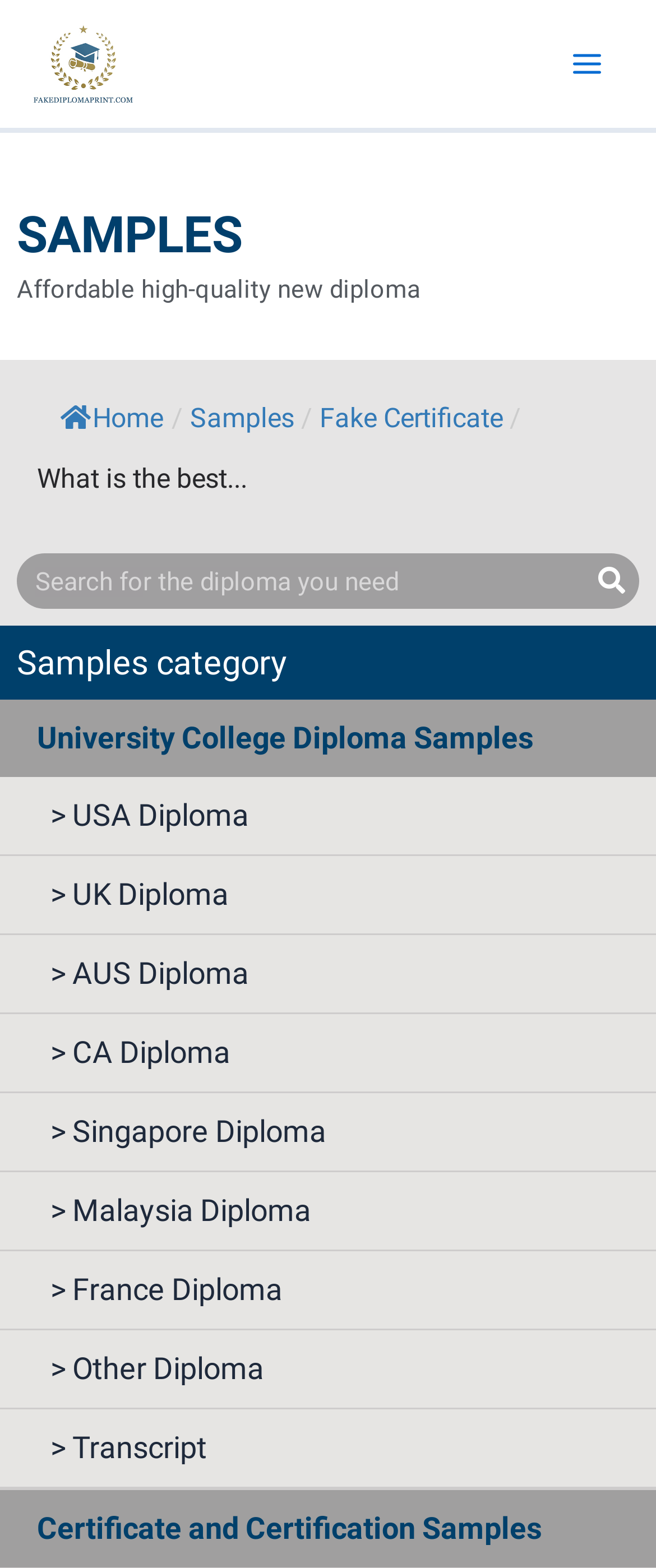What is the quality of the diplomas offered?
Answer the question based on the image using a single word or a brief phrase.

High-quality